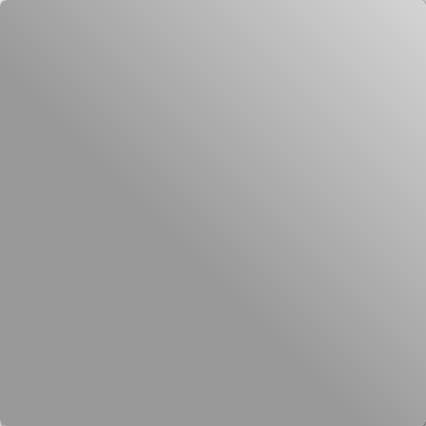Describe the image thoroughly, including all noticeable details.

The image showcases the Kirovsky Zavod metro station, located in Saint-Petersburg. Known for its architectural aesthetics, the station features striking high-relief aluminum cartouches. These cartouches prominently depict emblems representing significant sectors of heavy industry, including electrification, coal, oil, and metallurgy. The intricate design elements reflect the station's connection to industrial heritage, creating a visually appealing space that honors the city's industrial history. The use of cool steel-making glasses adds a modern touch to this historical context, making Kirovsky Zavod a notable site for both commuters and visitors interested in art and architecture.